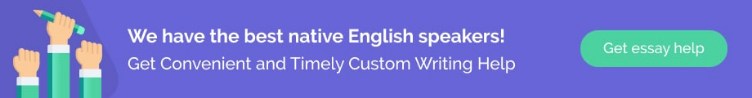Describe the scene in the image with detailed observations.

The image features a vibrant promotional banner that emphasizes the availability of expert writing assistance from native English speakers. The background is a bright purple, which enhances the visual appeal and draws attention to the text. It includes a call to action, encouraging users to obtain convenient and timely custom writing help. Accompanying the text are graphic elements depicting hands with pens, symbolizing professionalism and creativity in writing. In the bottom right corner, a green button labeled "Get essay help" provides a clear and inviting option for potential customers to engage with the service. This banner is strategically positioned to capture interest and promote the online writing assistance offered to users seeking academic support.